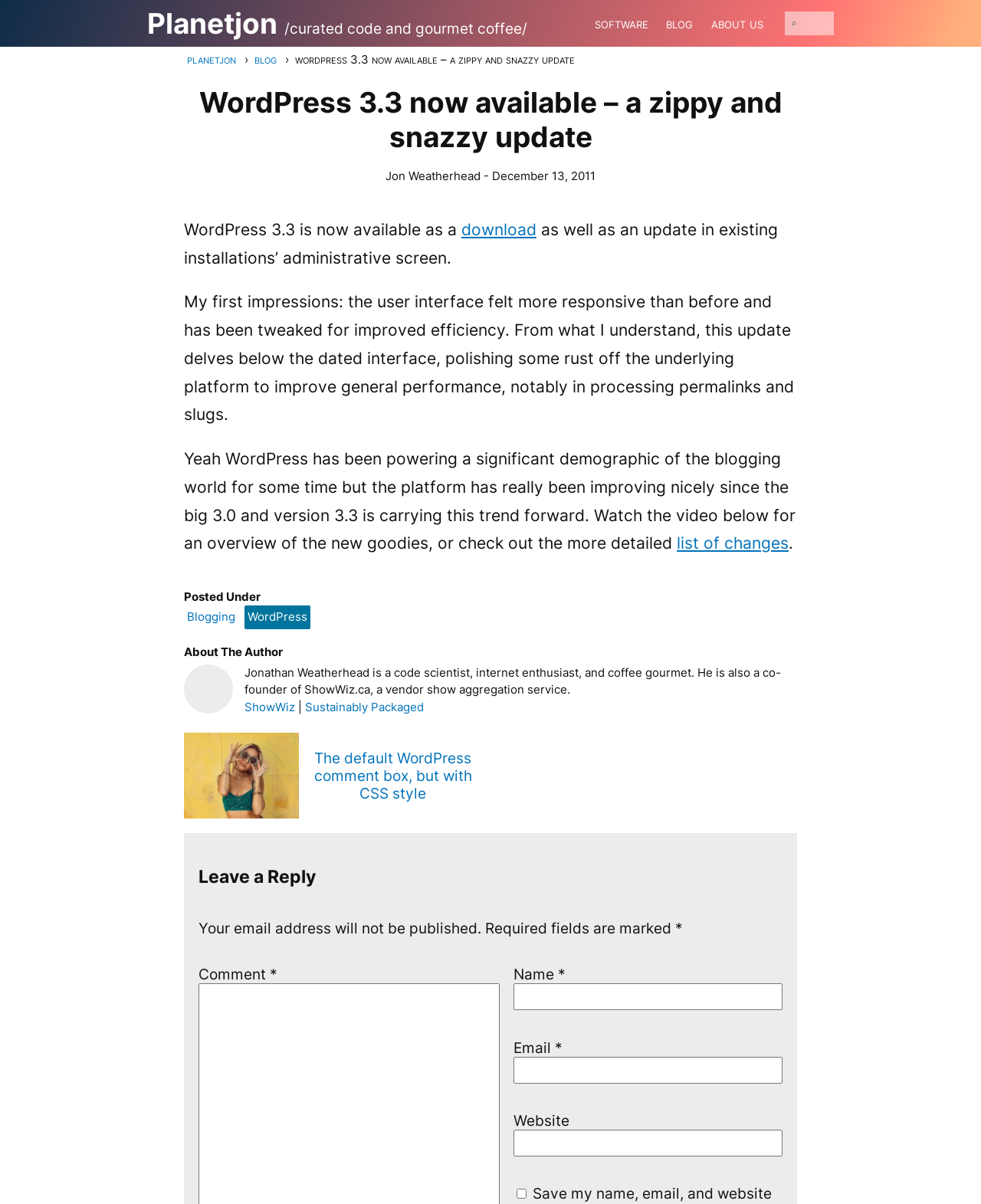Please reply with a single word or brief phrase to the question: 
How many links are in the breadcrumb navigation?

2